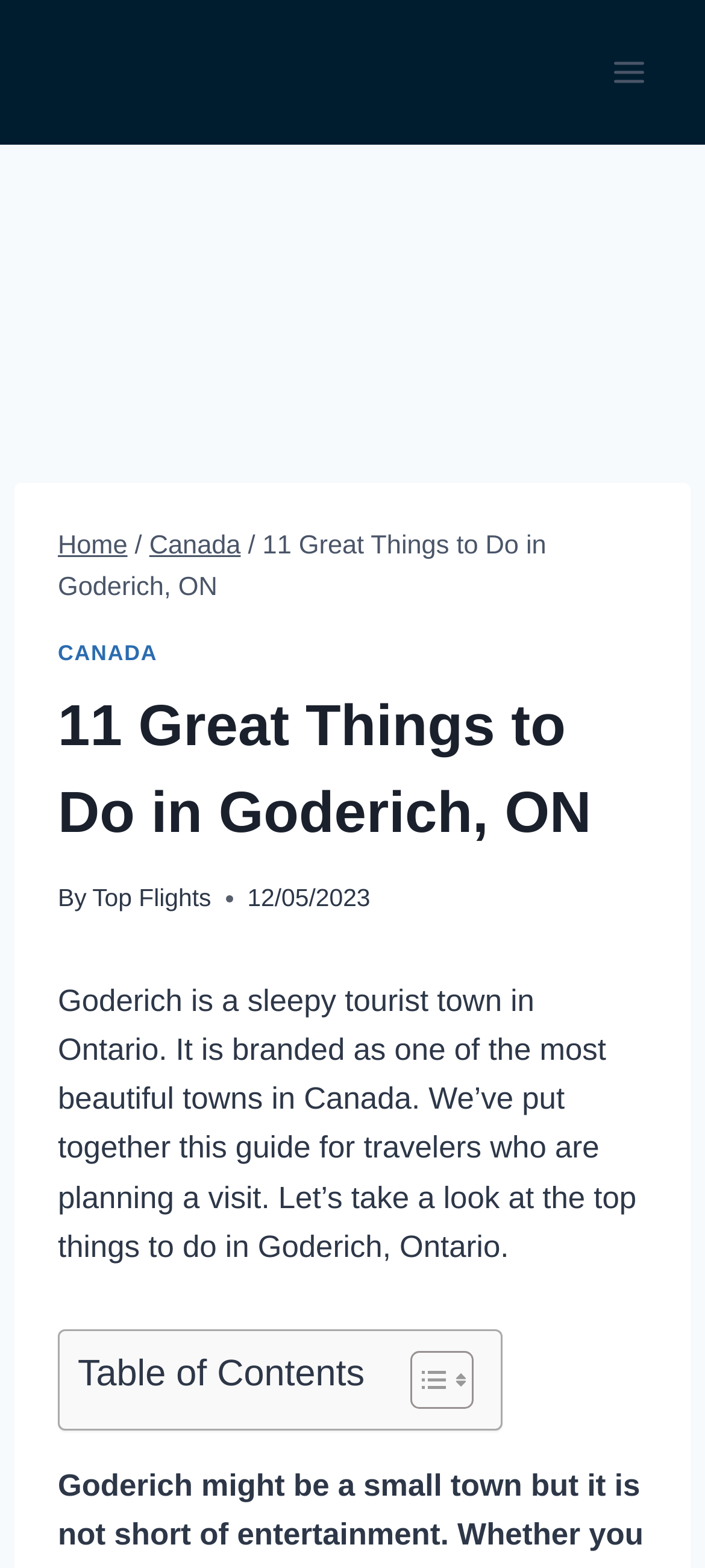What is the category of the article?
Based on the visual content, answer with a single word or a brief phrase.

Canada